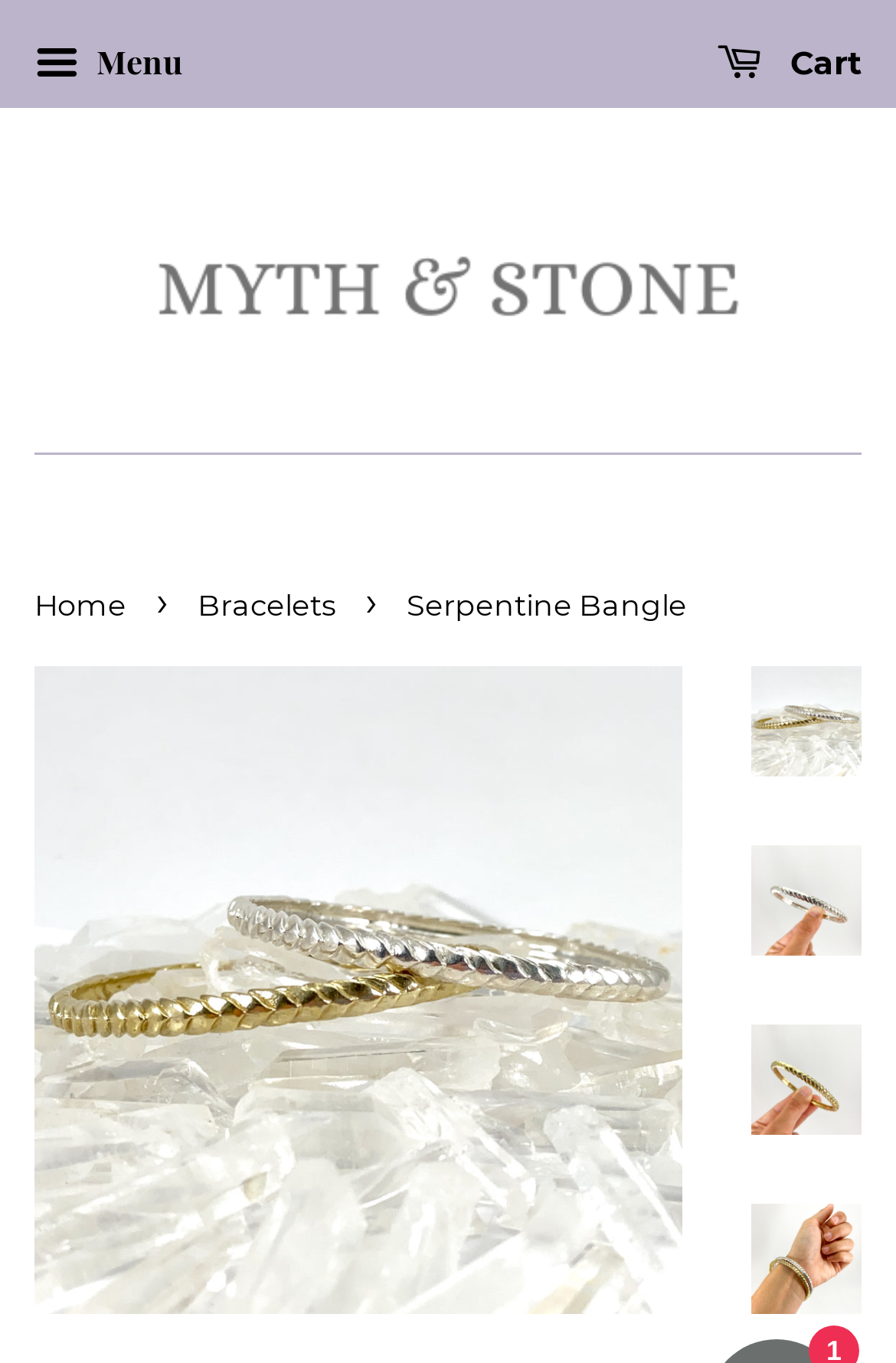Locate the bounding box coordinates of the element that should be clicked to fulfill the instruction: "Click on Advanced Search".

None